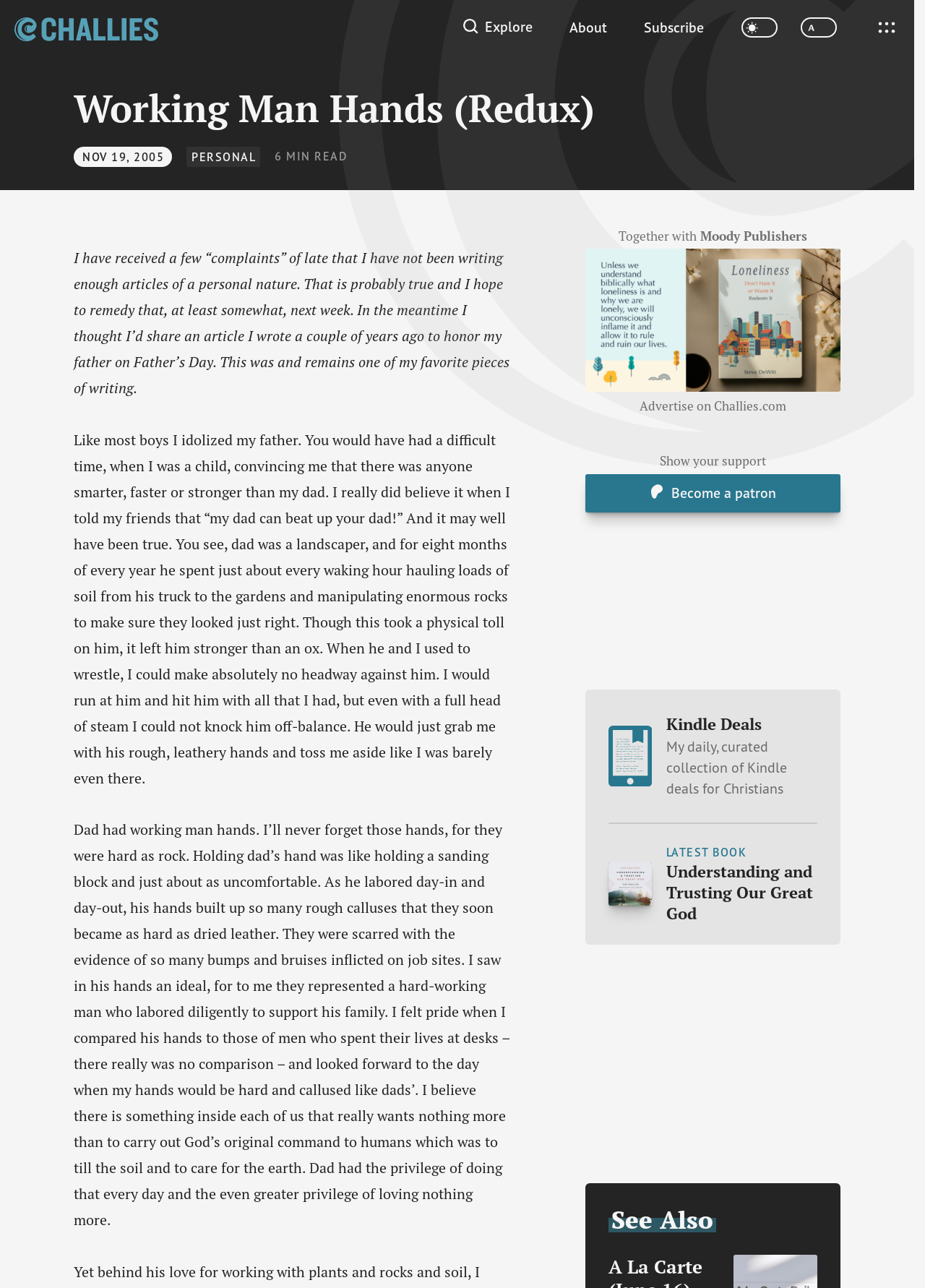Based on the element description, predict the bounding box coordinates (top-left x, top-left y, bottom-right x, bottom-right y) for the UI element in the screenshot: Resume and Cover Letter Service

None